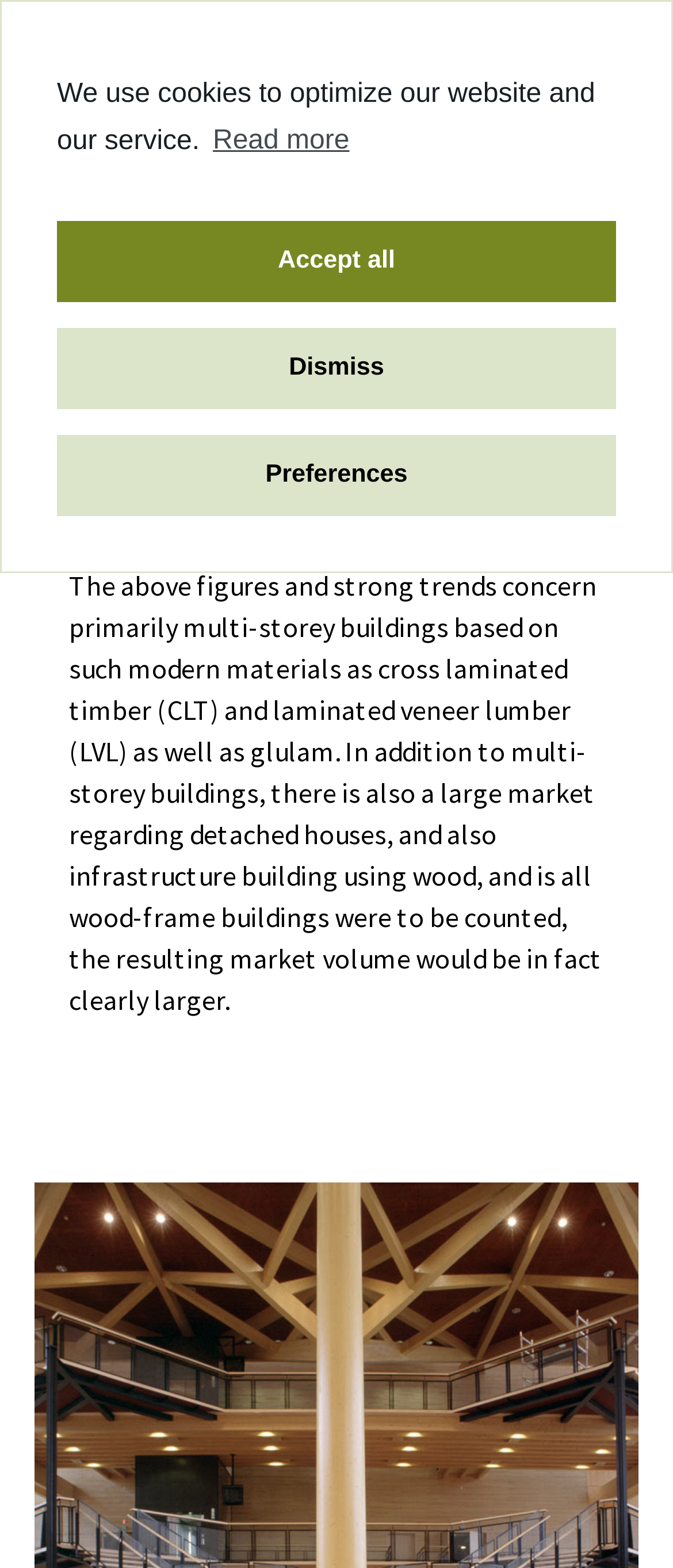Identify the bounding box for the given UI element using the description provided. Coordinates should be in the format (top-left x, top-left y, bottom-right x, bottom-right y) and must be between 0 and 1. Here is the description: April 2, 2022April 19, 2022

None